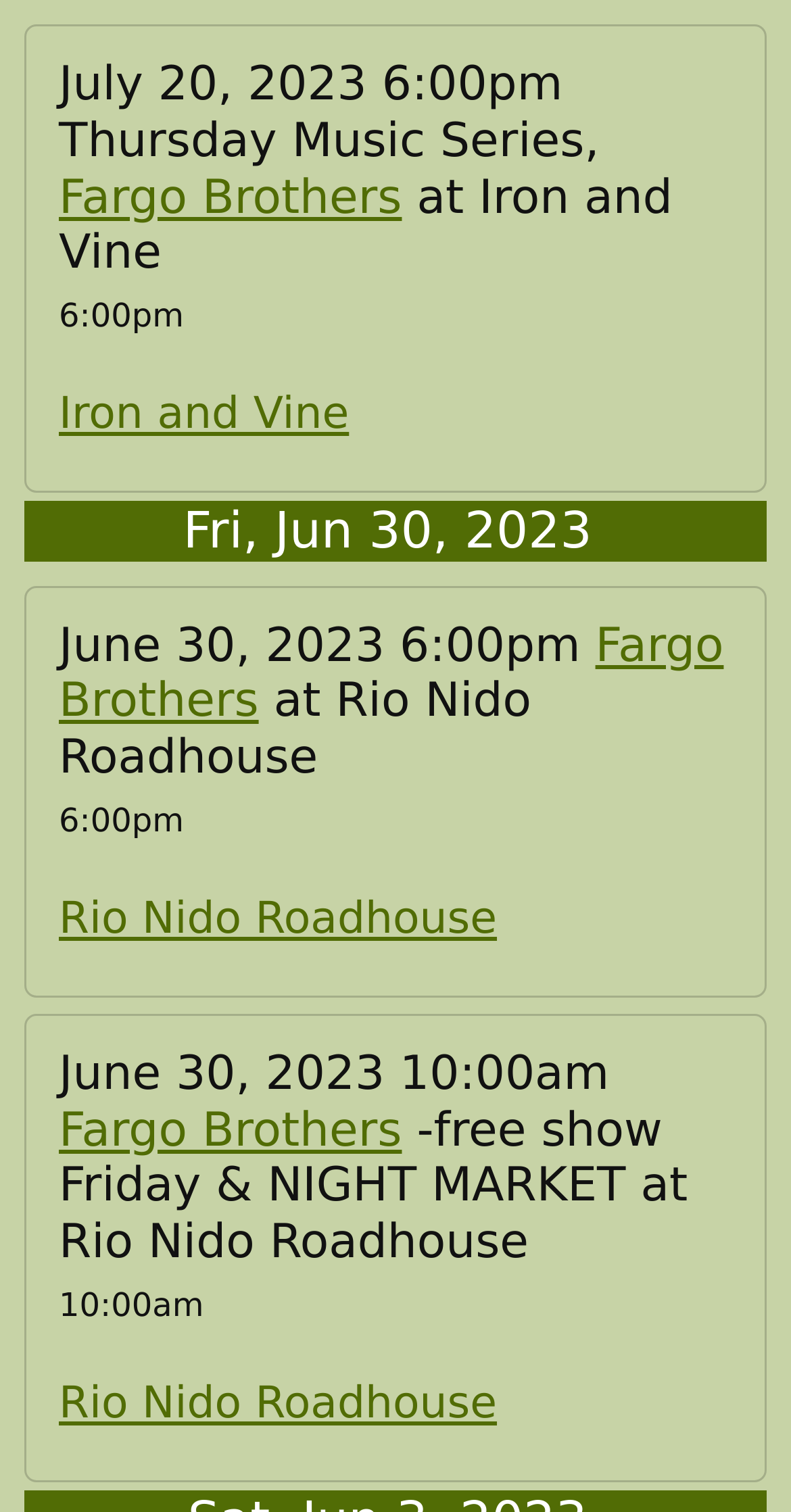Give a concise answer using only one word or phrase for this question:
What is the name of the band performing on July 20, 2023?

Fargo Brothers